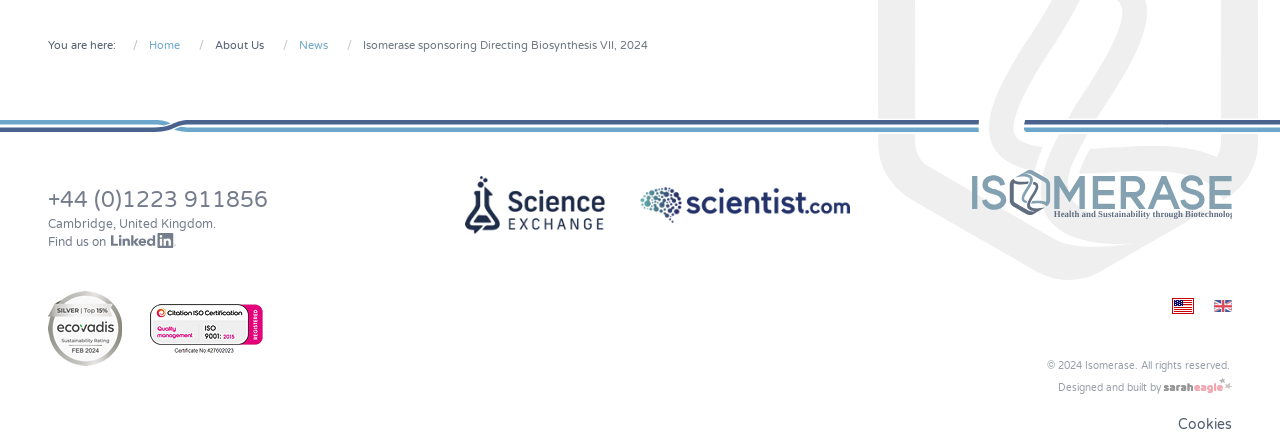Please determine the bounding box coordinates of the element to click on in order to accomplish the following task: "Find us on LinkedIn". Ensure the coordinates are four float numbers ranging from 0 to 1, i.e., [left, top, right, bottom].

[0.038, 0.529, 0.315, 0.568]